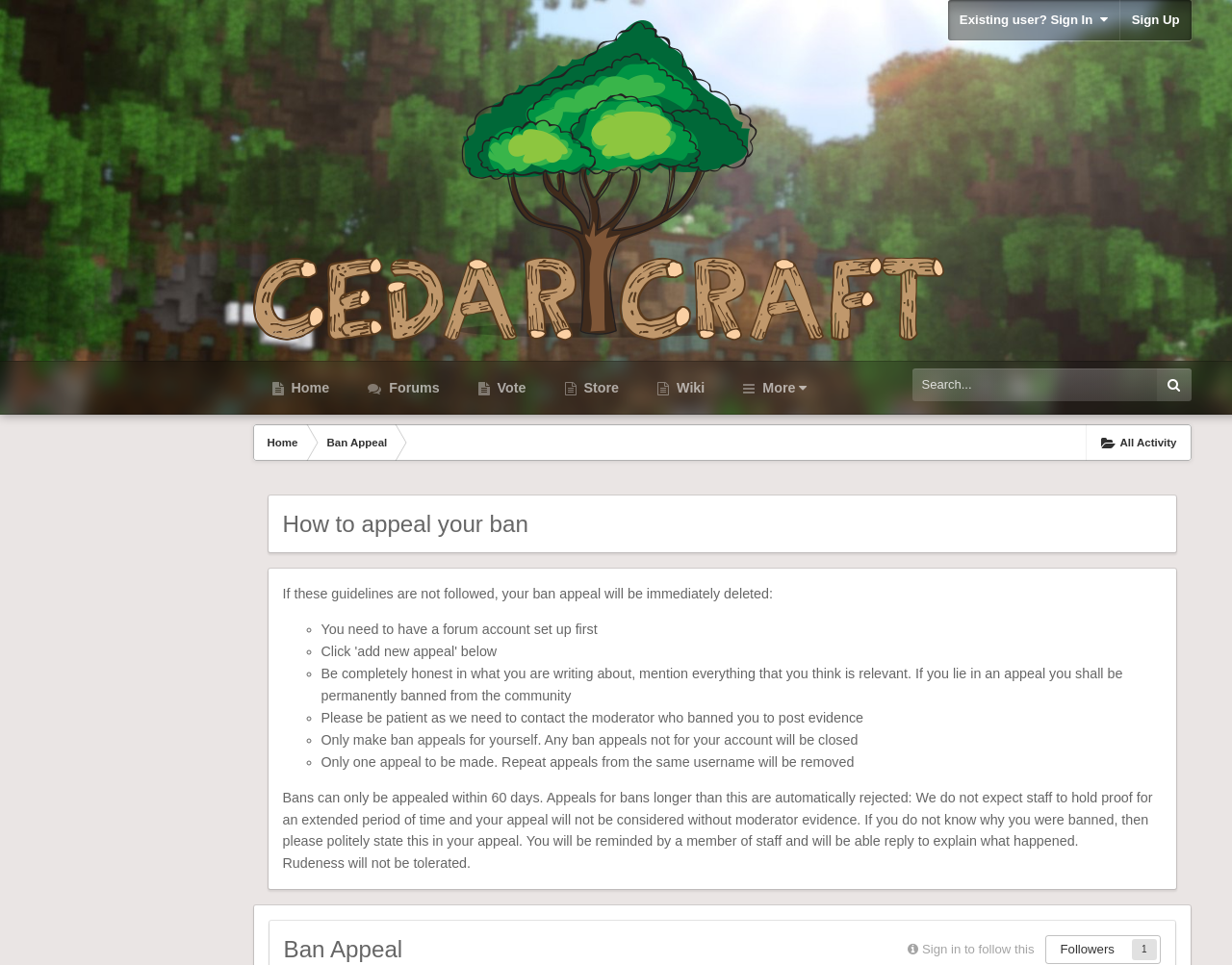Provide the bounding box coordinates of the section that needs to be clicked to accomplish the following instruction: "Read Tiger Woods' news."

None